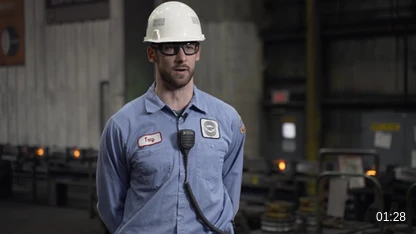Convey all the details present in the image.

The image features a male worker in an industrial setting, wearing safety glasses and a white hard hat. He is dressed in a blue work shirt with an identification tag that reads “Troy.” The background shows a manufacturing environment, likely related to metalwork, with tools and machinery partially visible. The worker stands confidently, emphasizing a workplace culture centered around teamwork and safety. A timestamp in the lower right corner indicates a video length of 01:28, suggesting this is a still from a video titled "I am Charter: Tony's Triumphs Amidst the Roar of Charter Steel," highlighting the personal stories and experiences of employees within the company.